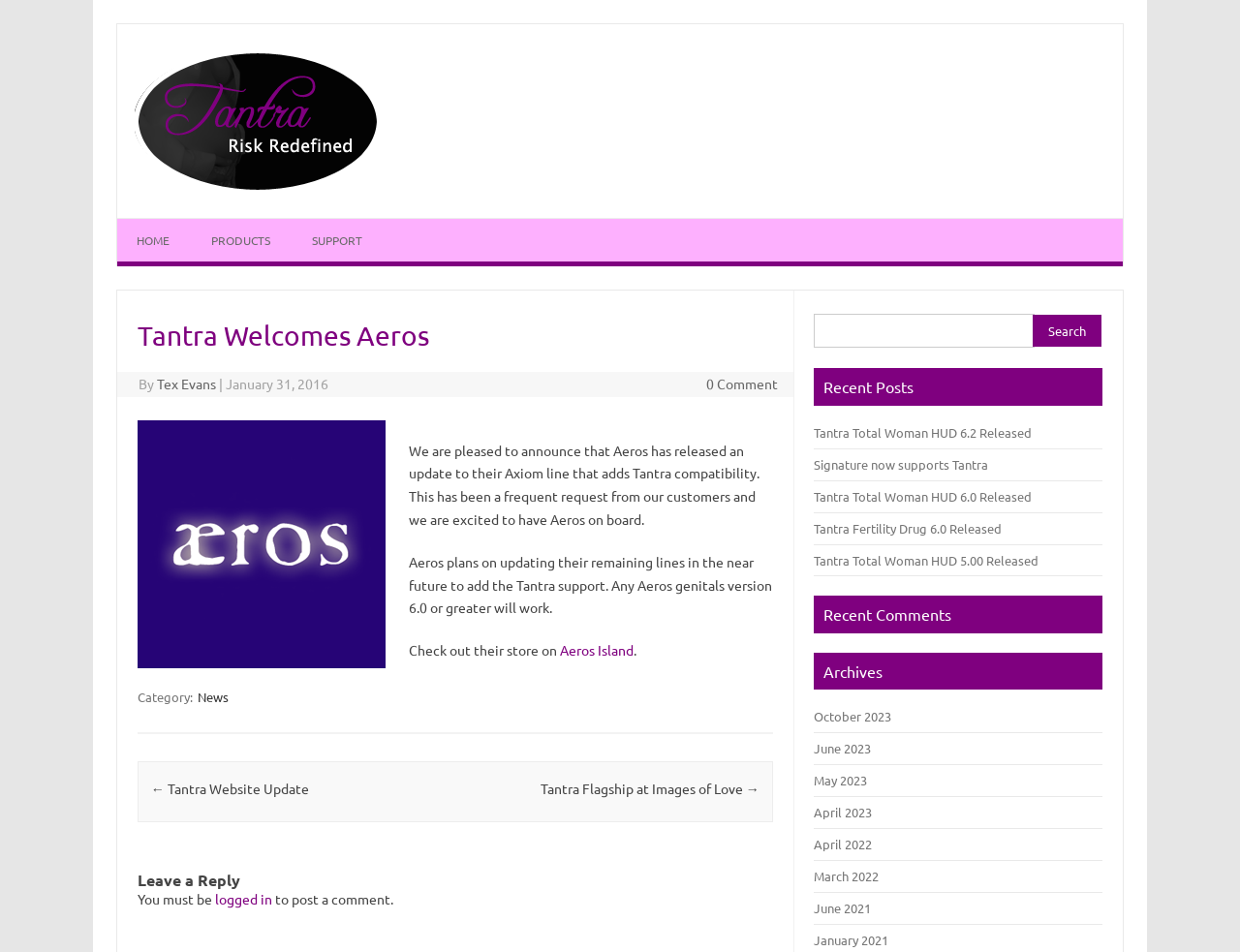Determine which piece of text is the heading of the webpage and provide it.

Tantra Welcomes Aeros